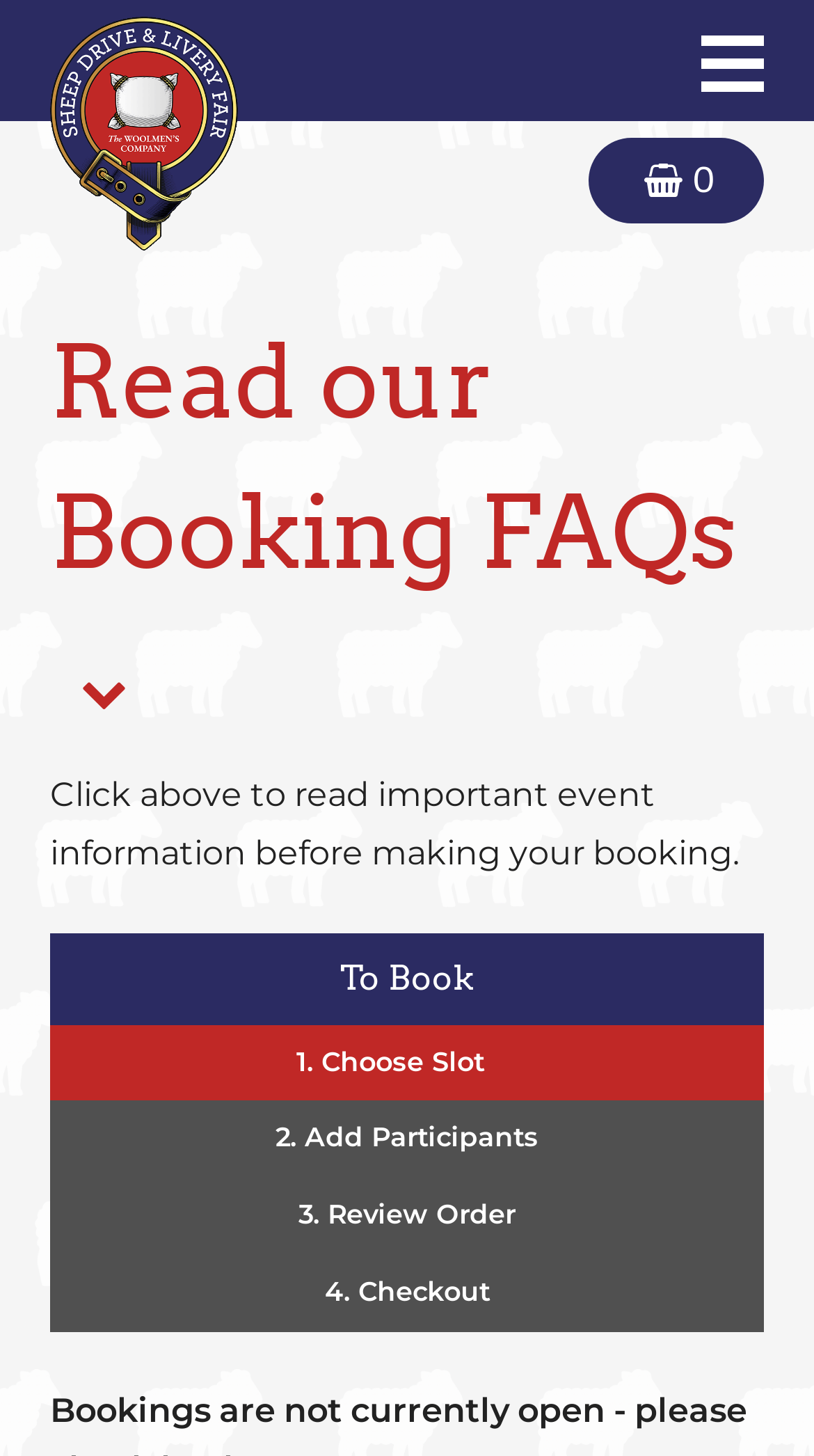Please answer the following query using a single word or phrase: 
How many steps are there in the booking process?

4